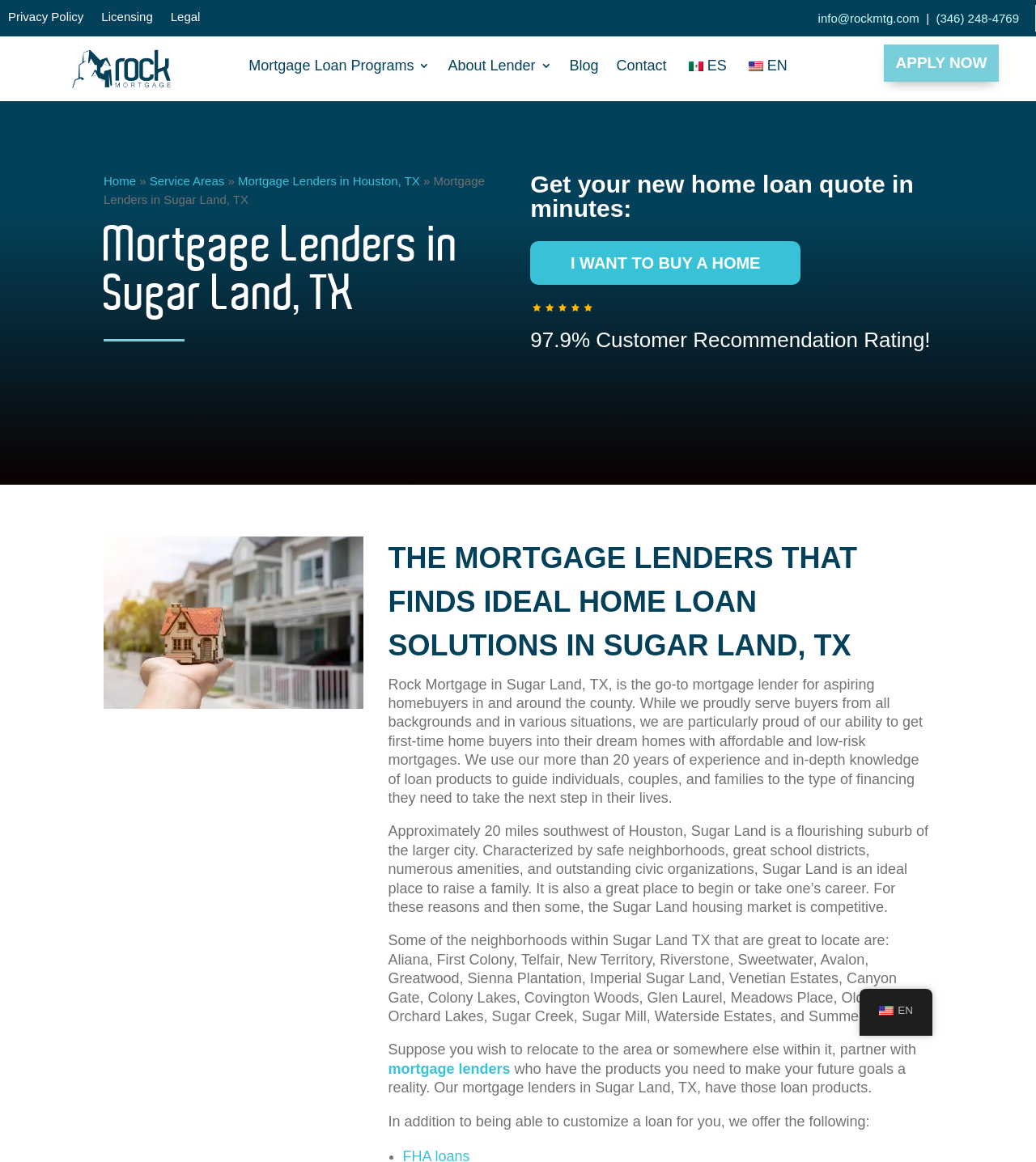Create a detailed summary of all the visual and textual information on the webpage.

This webpage is about mortgage lenders in Sugar Land, TX. At the top left corner, there is a ROCK MORTGAGE logo, accompanied by a navigation menu with links to "Mortgage Loan Programs", "About Lender", "Blog", "Contact", and language options. Below the logo, there is a breadcrumb navigation menu showing the current page's location within the website.

The main content of the page is divided into sections. The first section has a heading "Mortgage Lenders in Sugar Land, TX" and a subheading "Get your new home loan quote in minutes:". Below this, there is a call-to-action button "I WANT TO BUY A HOME". 

The next section highlights the company's customer recommendation rating, with a heading "97.9% Customer Recommendation Rating!". Below this, there is an image related to mortgage lenders in Sugar Land, TX.

The following section has a heading "THE MORTGAGE LENDERS THAT FINDS IDEAL HOME LOAN SOLUTIONS IN SUGAR LAND, TX" and a paragraph of text describing Rock Mortgage's services and expertise in the area. This is followed by three paragraphs of text providing information about Sugar Land, its neighborhoods, and the benefits of partnering with Rock Mortgage.

At the bottom of the page, there are links to "Privacy Policy", "Licensing", and "Legal" pages, as well as contact information, including an email address and phone number. There is also a language option link "en_US EN" with a corresponding flag icon.